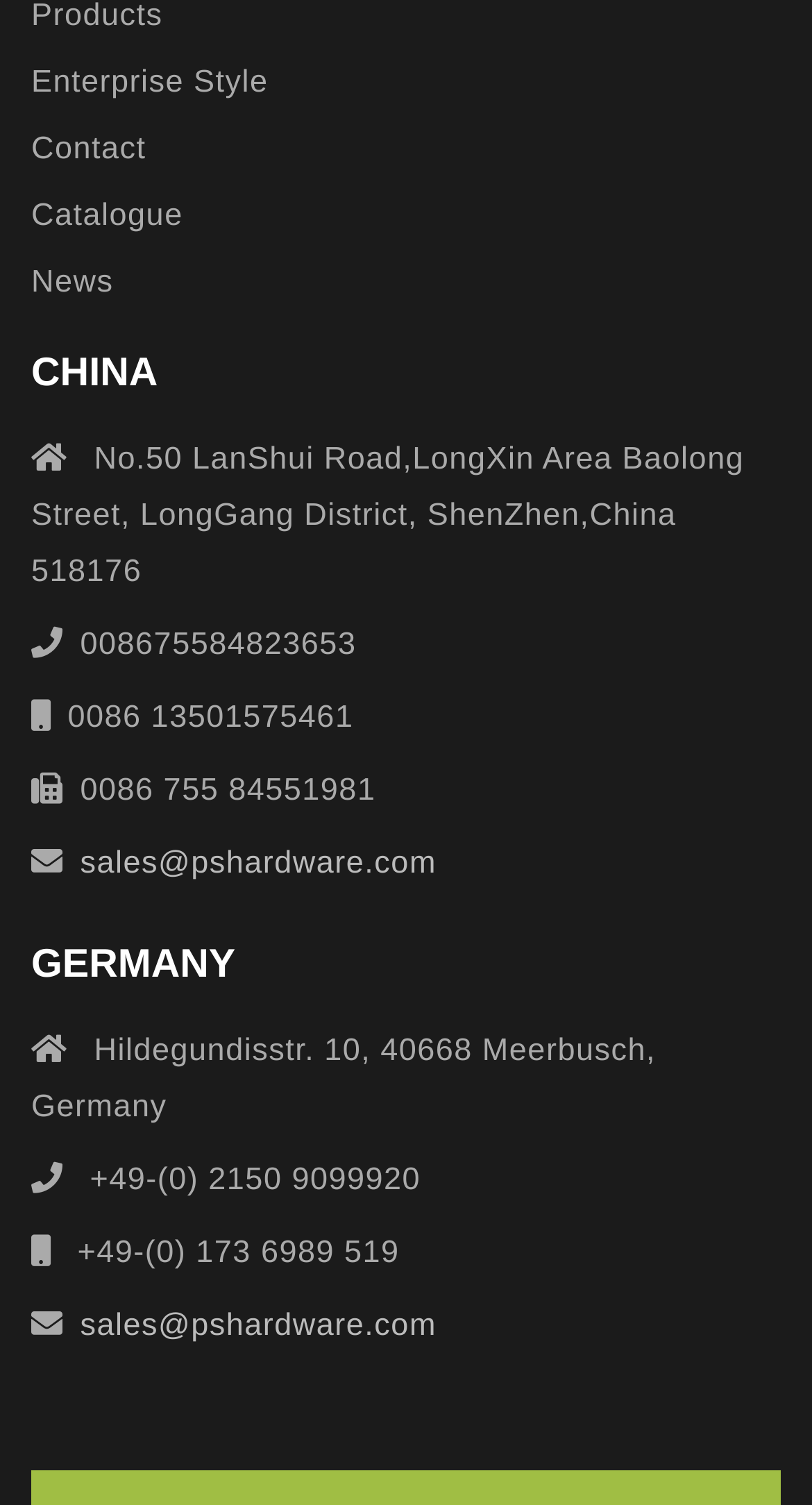What is the email address of the sales department?
Refer to the image and offer an in-depth and detailed answer to the question.

I found the email address by looking at the link elements that appear below the 'CHINA' and 'GERMANY' headings, which both provide the same email address for the sales department.